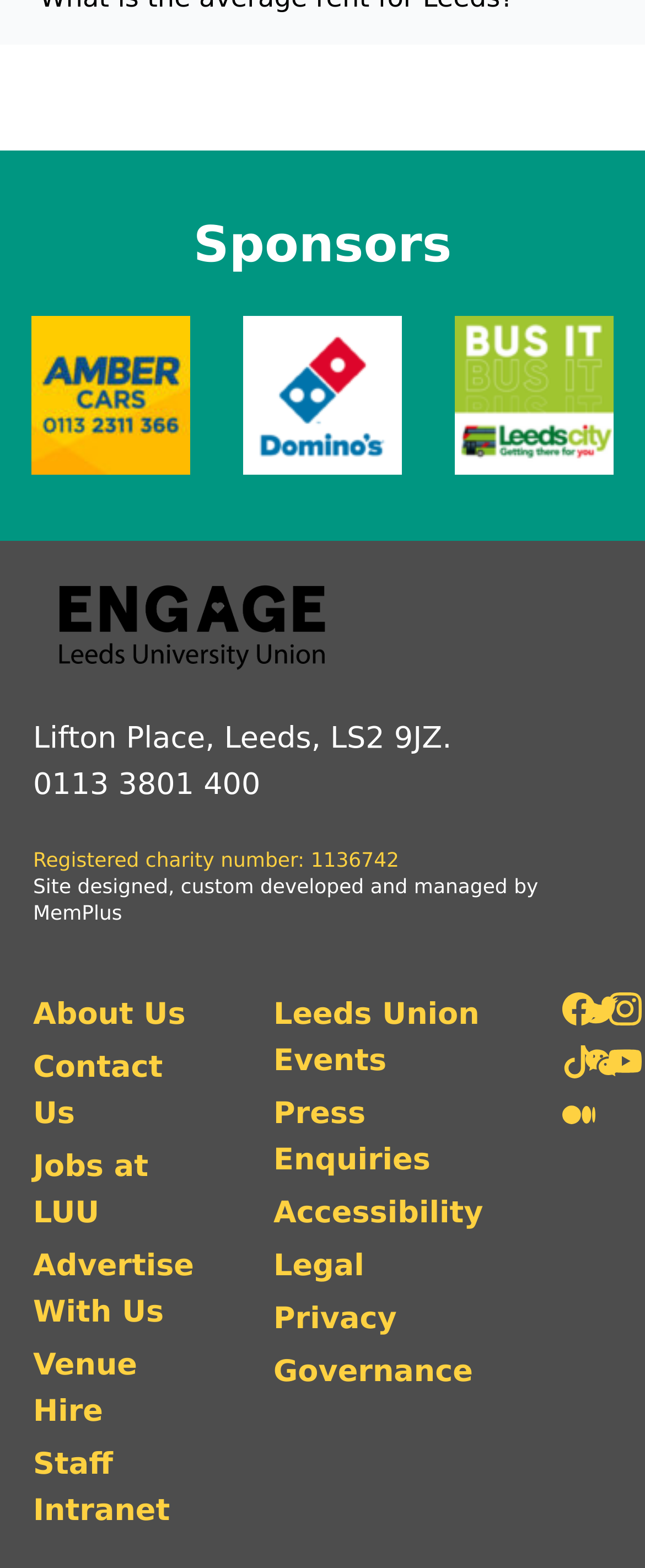Find the bounding box coordinates for the element that must be clicked to complete the instruction: "View Leeds Union Events". The coordinates should be four float numbers between 0 and 1, indicated as [left, top, right, bottom].

[0.424, 0.633, 0.749, 0.692]